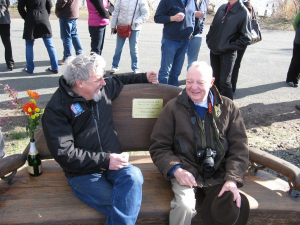Give a one-word or short phrase answer to this question: 
What is inscribed on the plaque on the bench?

GONE TO SEA